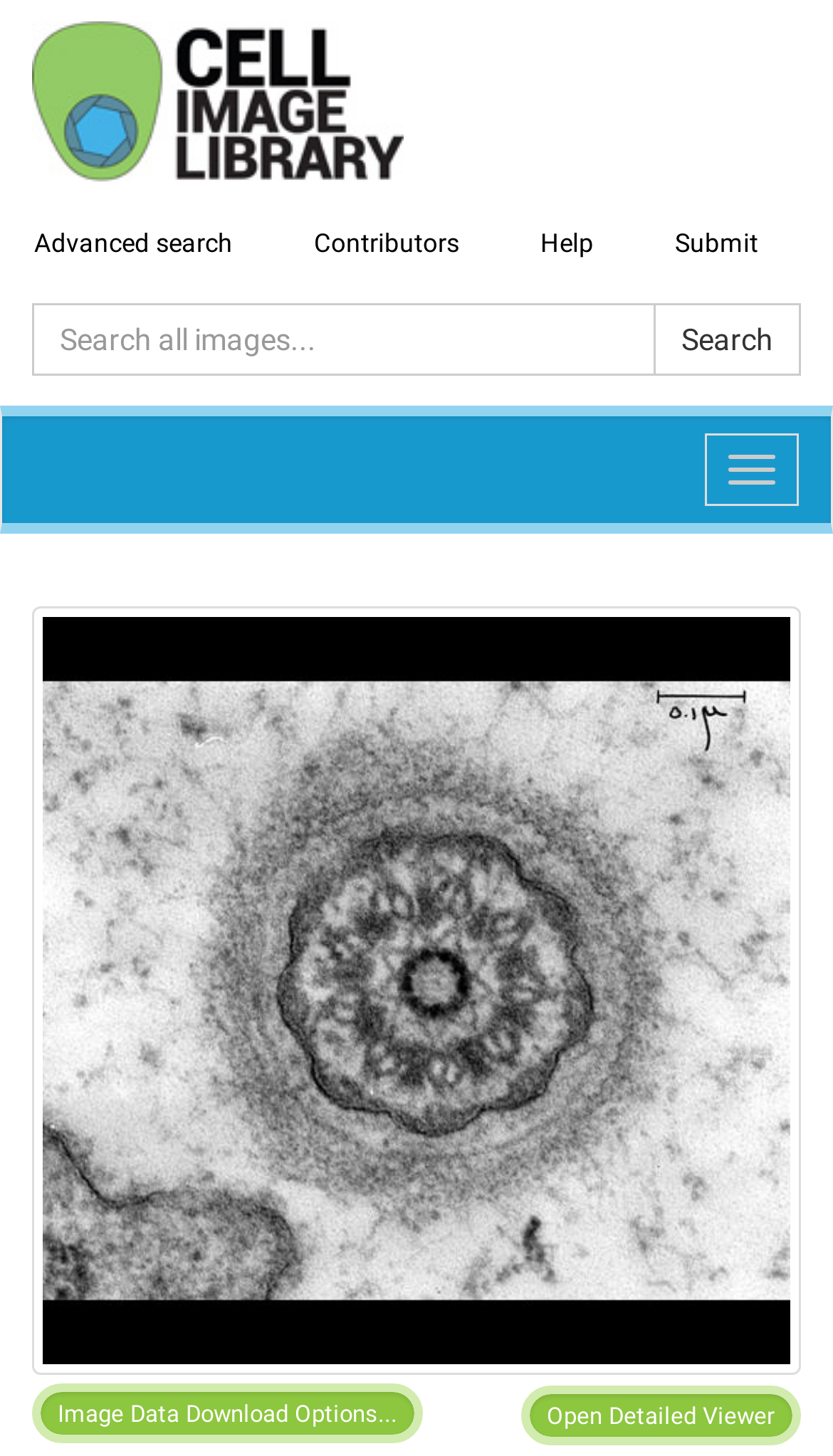What is the main subject of the image on the webpage?
Offer a detailed and full explanation in response to the question.

The main image on the webpage is an electron micrograph of a cross section of a flagellum from the unicellular alga Chlamydomonas, and it is labeled as 'axoneme'.